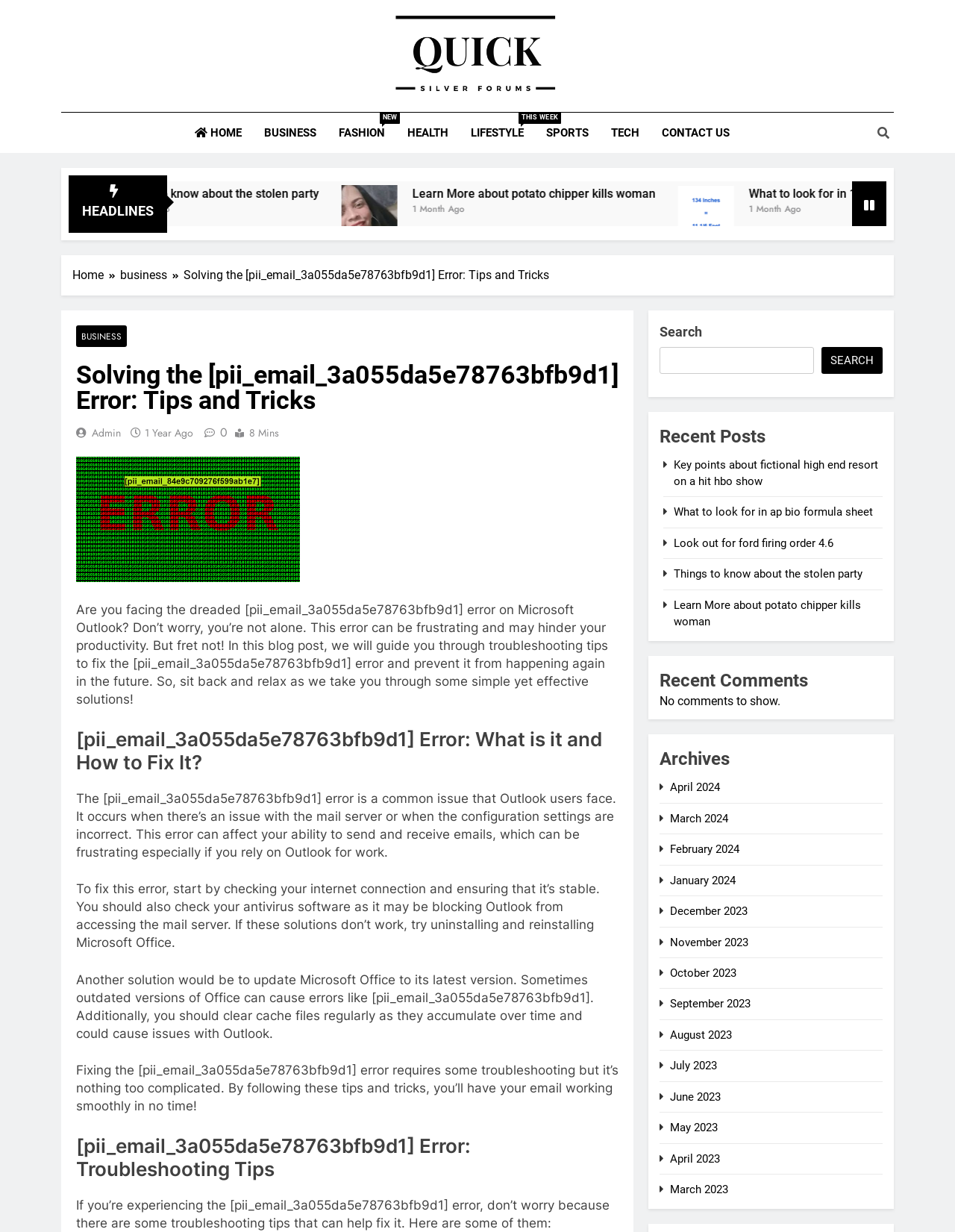Please provide a brief answer to the question using only one word or phrase: 
What is the purpose of the search box?

To search the website